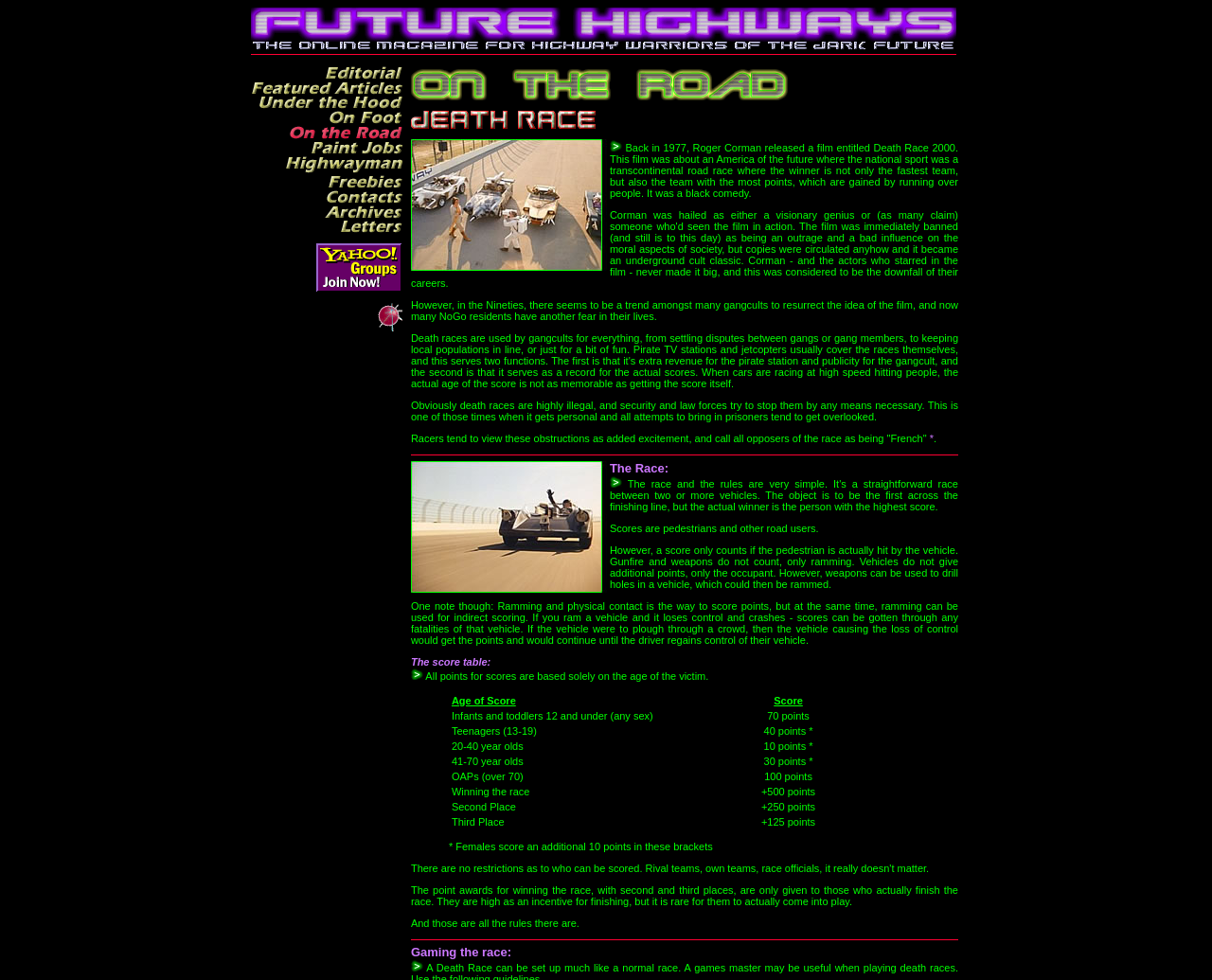Identify the bounding box coordinates of the clickable region necessary to fulfill the following instruction: "View the 'On the Road (8k)' image". The bounding box coordinates should be four float numbers between 0 and 1, i.e., [left, top, right, bottom].

[0.339, 0.071, 0.65, 0.102]